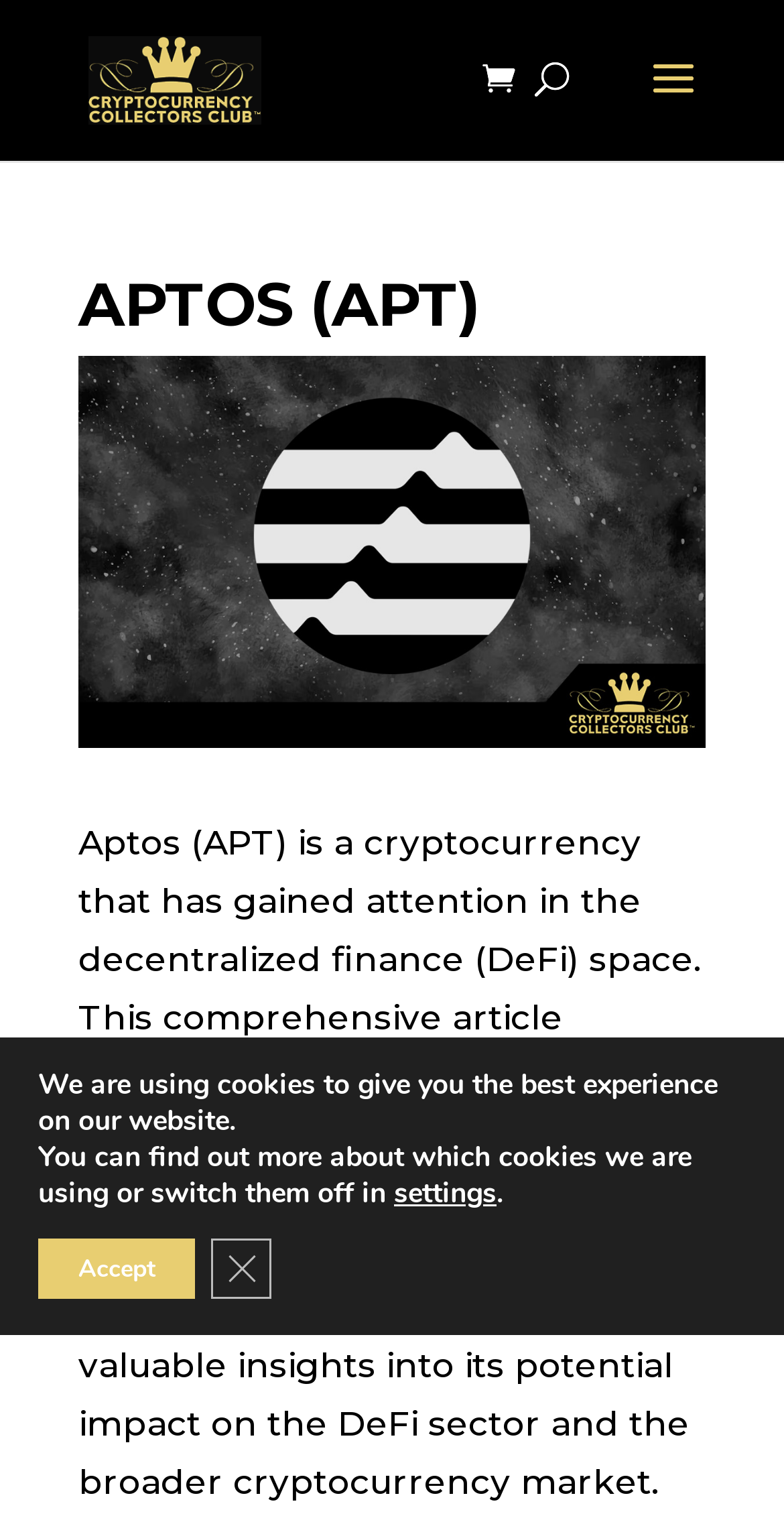What is the purpose of the article?
Please provide a detailed answer to the question.

The purpose of the article is to provide a comprehensive overview of Aptos, including its founders, historical milestones, controversies, similar coins, and the exchanges where APT is available, as mentioned in the static text.